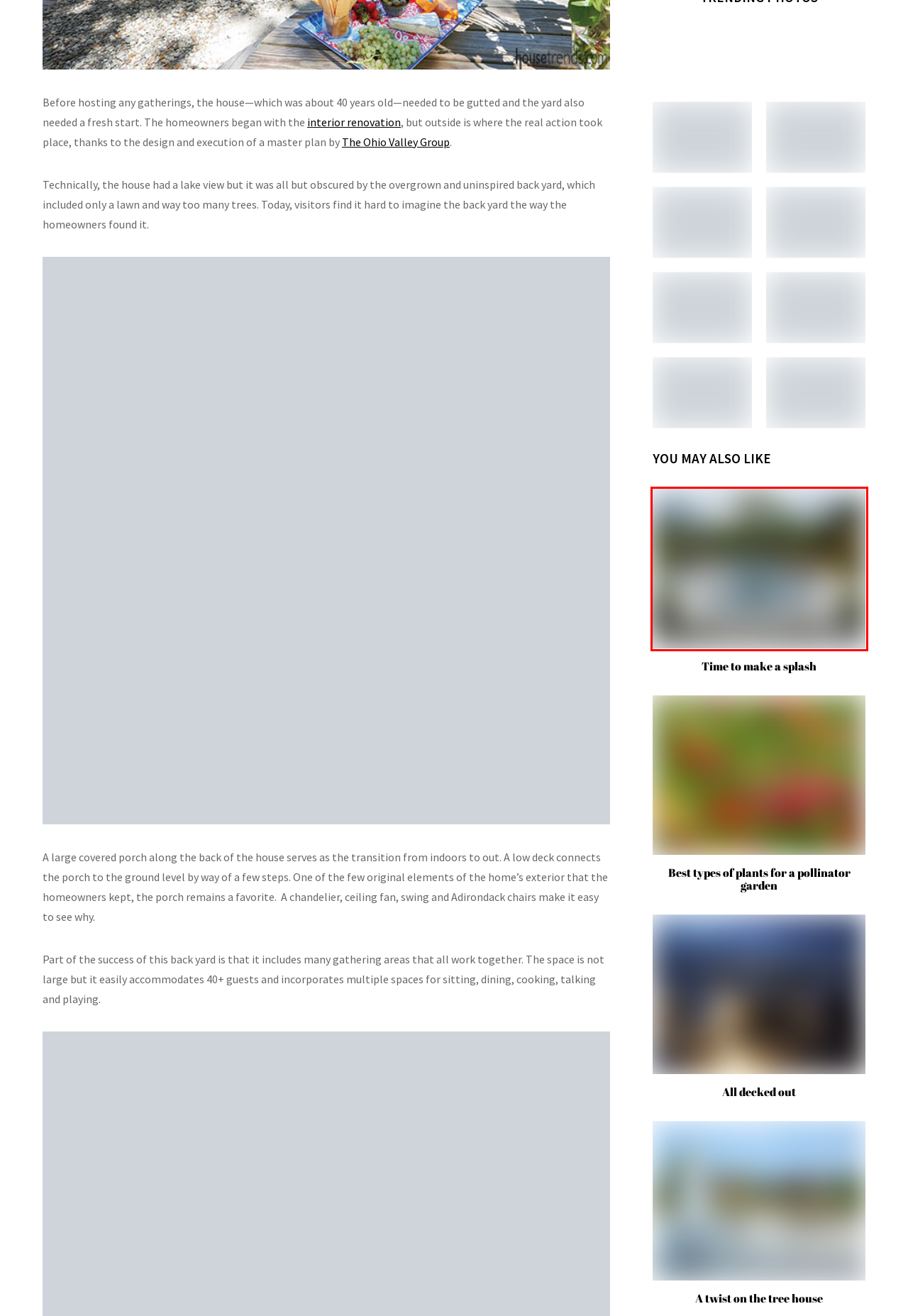You are provided with a screenshot of a webpage that includes a red rectangle bounding box. Please choose the most appropriate webpage description that matches the new webpage after clicking the element within the red bounding box. Here are the candidates:
A. A twist on the tree house
B. All decked out
C. Time to make a splash
D. About - Housetrends
E. Conversation with...Chad Zofkie & Kelli Morris
F. Photos - Housetrends
G. Best types of plants for a pollinator garden
H. Housetrends - inspired home & garden ideas

C